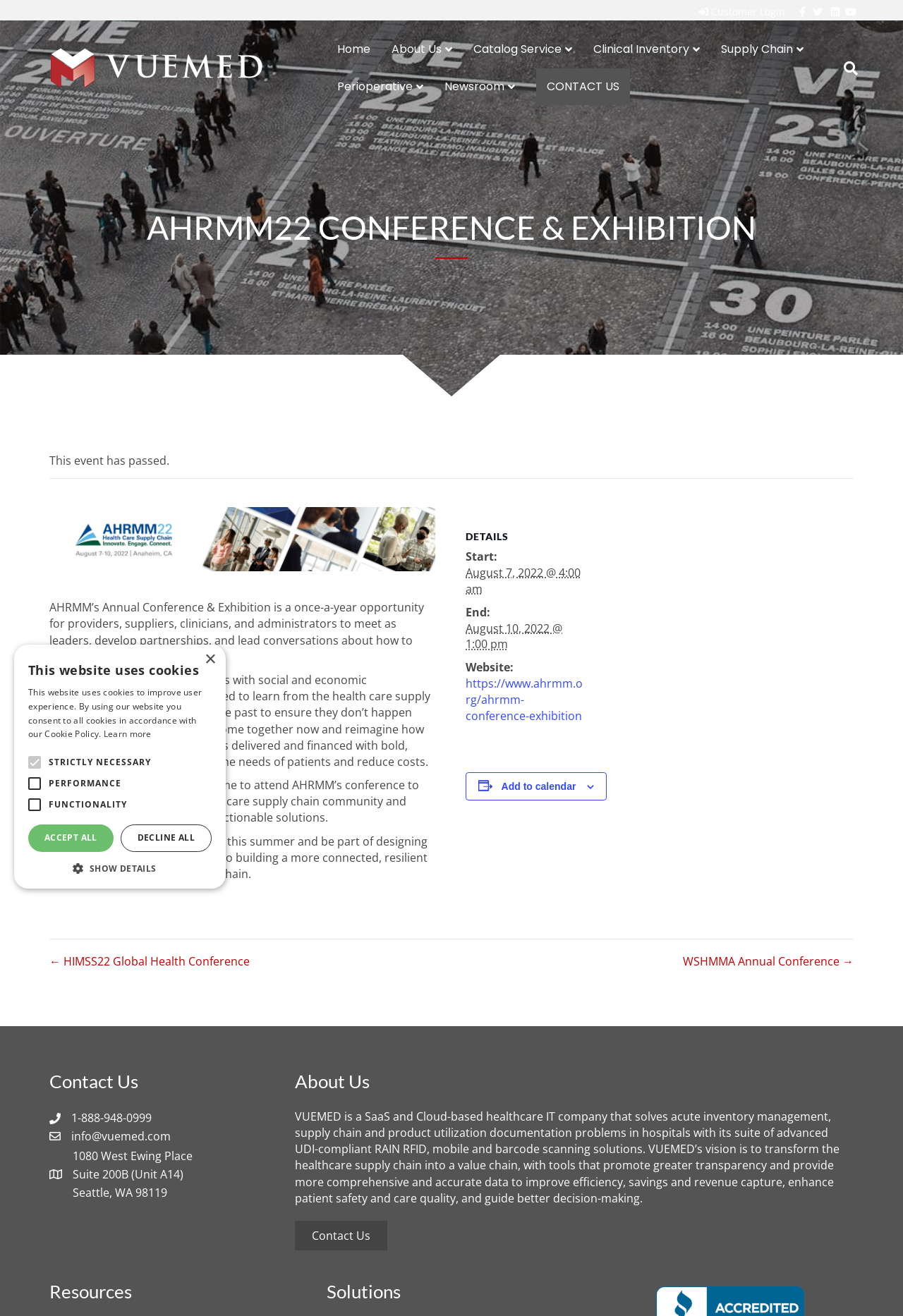Generate a thorough explanation of the webpage's elements.

The webpage is about AHRMM's Annual Conference & Exhibition, a once-a-year opportunity for healthcare professionals to meet, develop partnerships, and discuss ways to improve healthcare. 

At the top of the page, there is a navigation menu with links to Facebook, Twitter, LinkedIn, and YouTube. Below this, there is a layout table with a link to VUEMED and a navigation menu with links to Home, About Us, Catalog Service, Clinical Inventory, Supply Chain, Perioperative, Newsroom, and CONTACT US. 

The main content of the page is divided into sections. The first section has a heading "AHRMM22 CONFERENCE & EXHIBITION" and a banner image. Below this, there is a paragraph of text describing the conference and its importance in the context of the COVID-19 pandemic. 

The next section has a heading "DETAILS" and provides information about the conference, including the start and end dates, and a link to the conference website. There is also an "Add to calendar" button and two images. 

Further down the page, there are sections for "Posts navigation" with links to previous and next posts, "Contact Us" with contact information, and "About Us" with a description of VUEMED and its vision. 

At the bottom of the page, there are sections for "Resources" and "Solutions", as well as a cookie policy alert with options to accept or decline cookies.